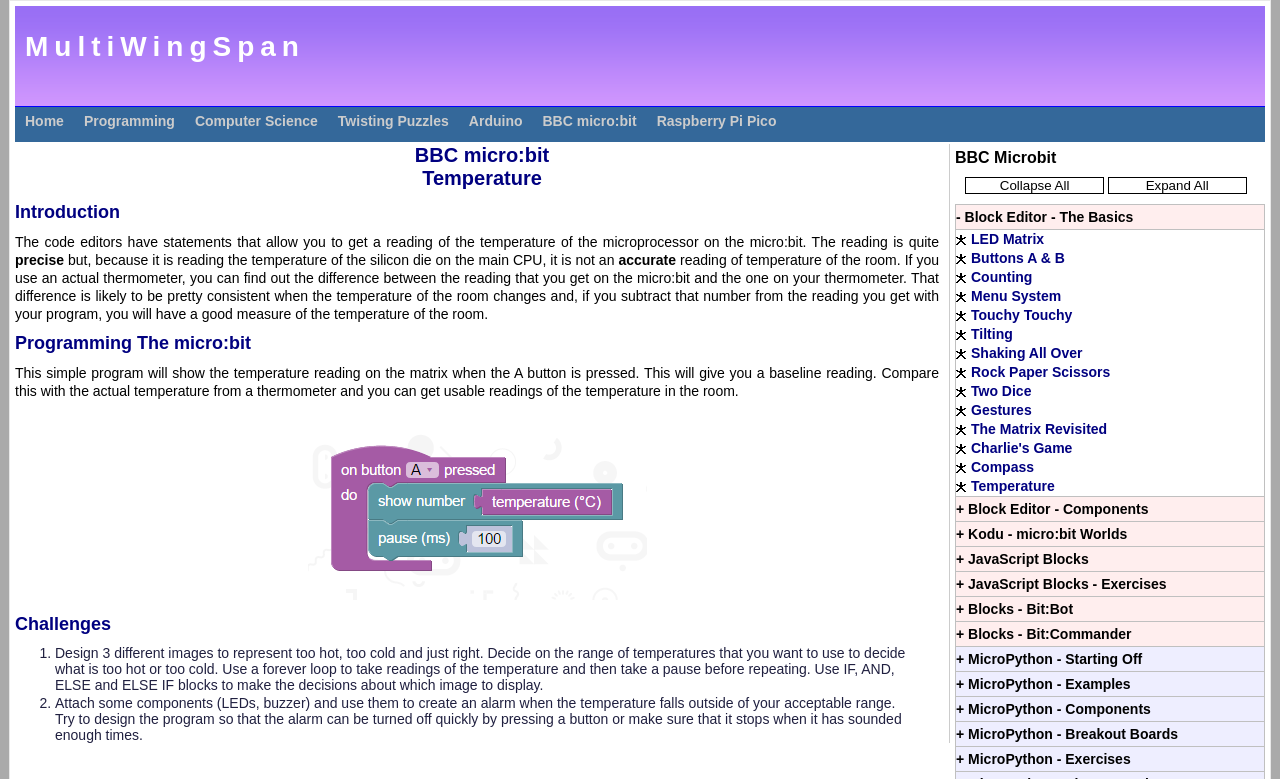Create an elaborate caption that covers all aspects of the webpage.

The webpage is titled "MultiWingSpan" and has a navigation menu at the top with links to various sections, including "Home", "Programming", "Computer Science", "Twisting Puzzles", "Arduino", "BBC micro:bit", and "Raspberry Pi Pico". 

Below the navigation menu, there is a heading "BBC Microbit" followed by two buttons, "Collapse All" and "Expand All". 

To the right of these buttons, there are several links related to BBC micro:bit, including "LED Matrix", "Buttons A & B", "Counting", and others. 

Further down the page, there are several buttons with titles like "Block Editor - The Basics", "Block Editor - Components", "Kodu - micro:bit Worlds", and others. 

The main content of the page is divided into sections, each with a heading. The first section is titled "BBC micro:bit Temperature" and has a paragraph of text explaining how to get a reading of the temperature of the microprocessor on the micro:bit. 

The next section is titled "Introduction" and has several paragraphs of text discussing the accuracy of the temperature reading and how to use it to measure the temperature of the room. 

The following section is titled "Programming The micro:bit" and has a paragraph of text explaining how to write a program to show the temperature reading on the matrix when the A button is pressed. 

Below this text, there is an image of micro:bit code. 

The final section is titled "Challenges" and has two list items with challenges related to designing images to represent different temperatures and creating an alarm system using components like LEDs and a buzzer.